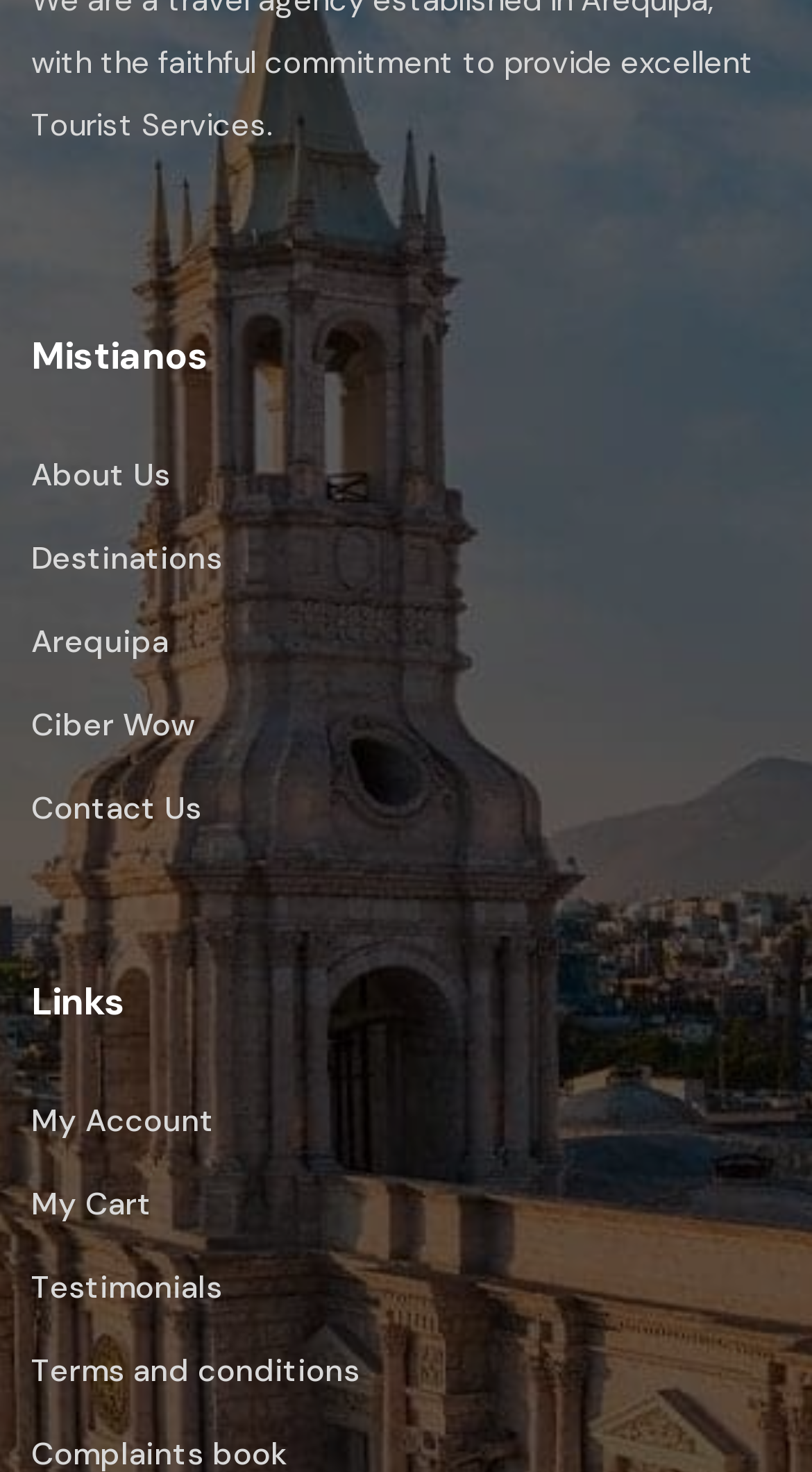Find and indicate the bounding box coordinates of the region you should select to follow the given instruction: "check testimonials".

[0.038, 0.851, 0.274, 0.899]